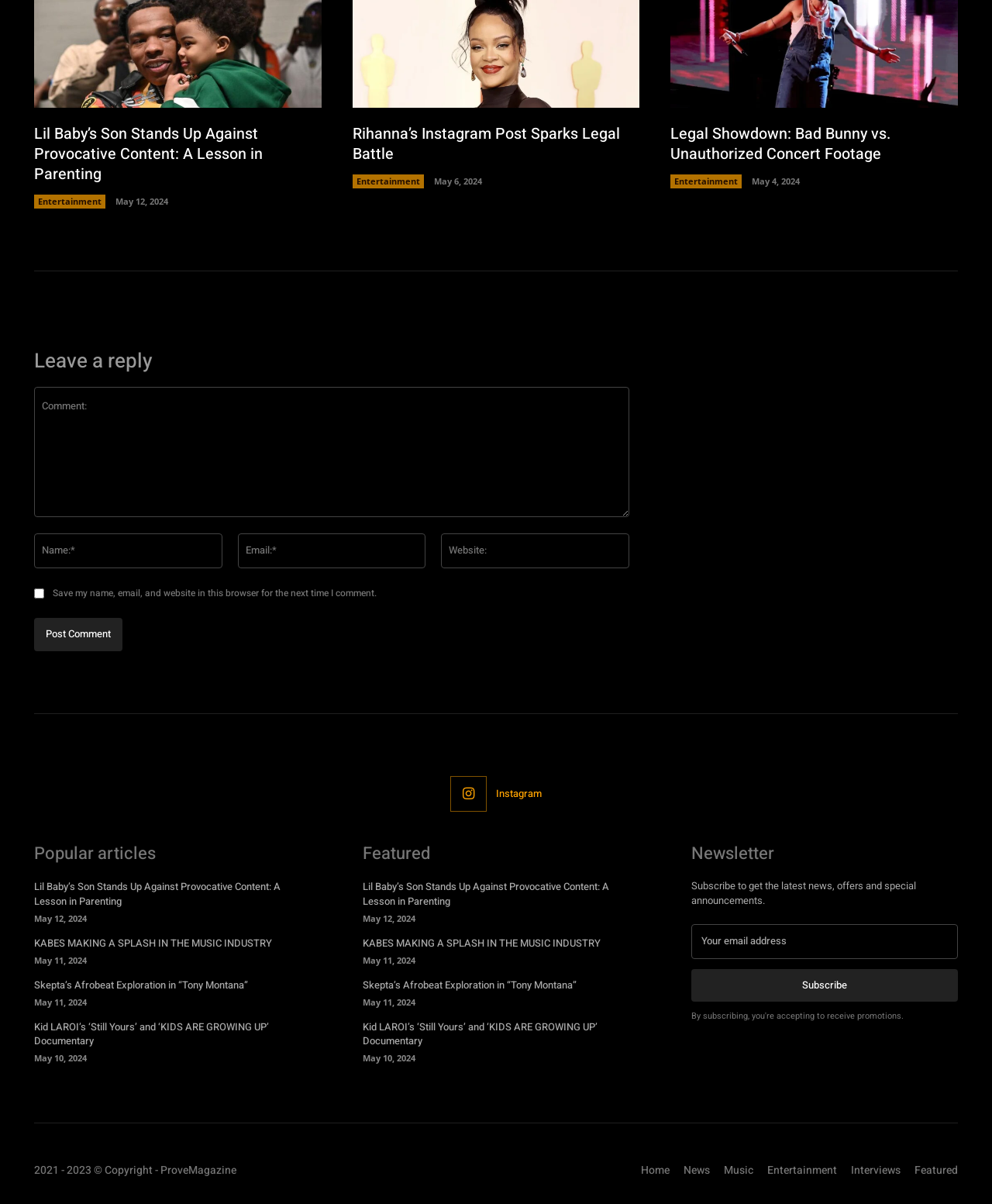Given the description of a UI element: "parent_node: Email:* name="email" placeholder="Email:*"", identify the bounding box coordinates of the matching element in the webpage screenshot.

[0.24, 0.443, 0.429, 0.472]